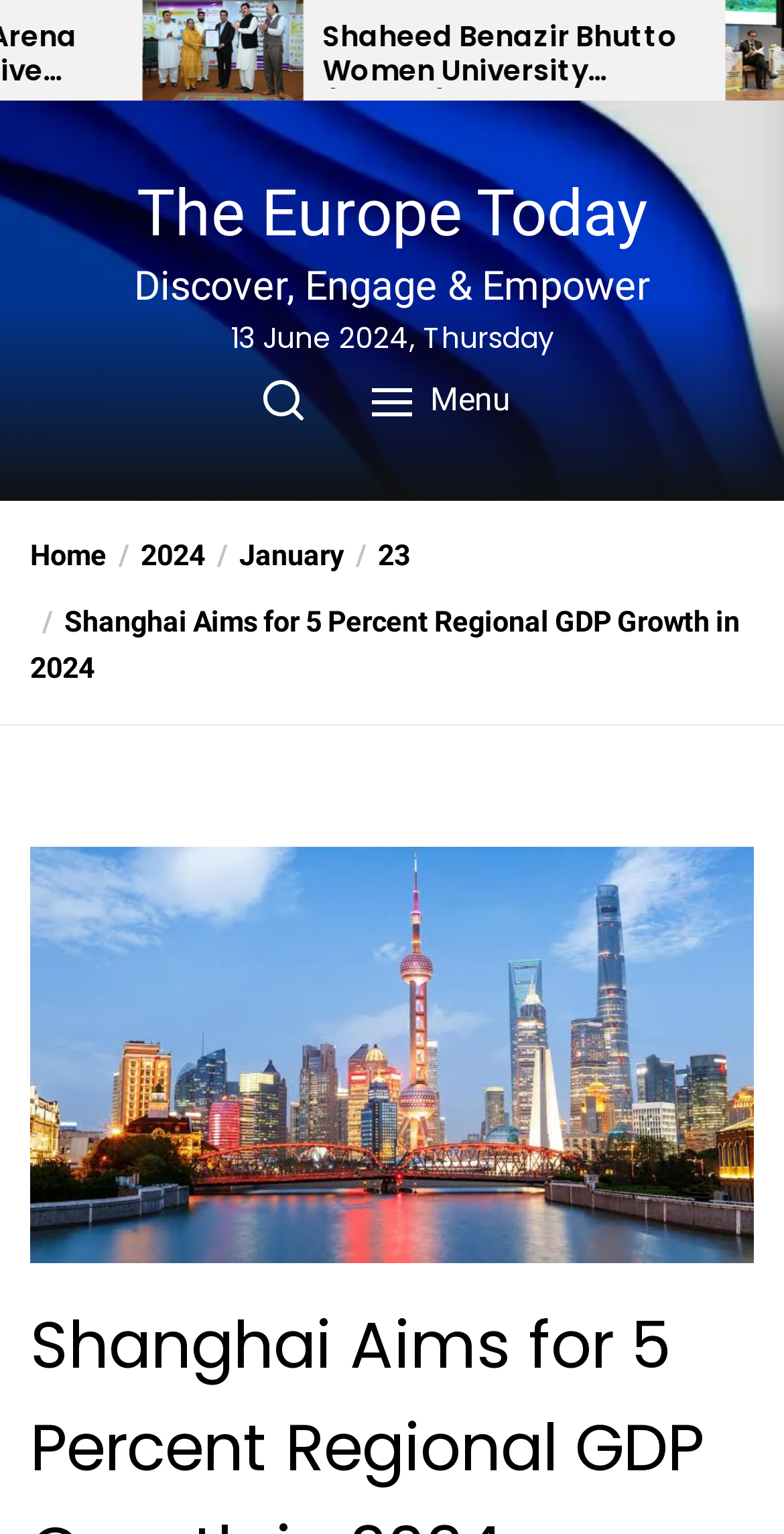Find the bounding box of the UI element described as: "The Europe Today". The bounding box coordinates should be given as four float values between 0 and 1, i.e., [left, top, right, bottom].

[0.174, 0.114, 0.826, 0.164]